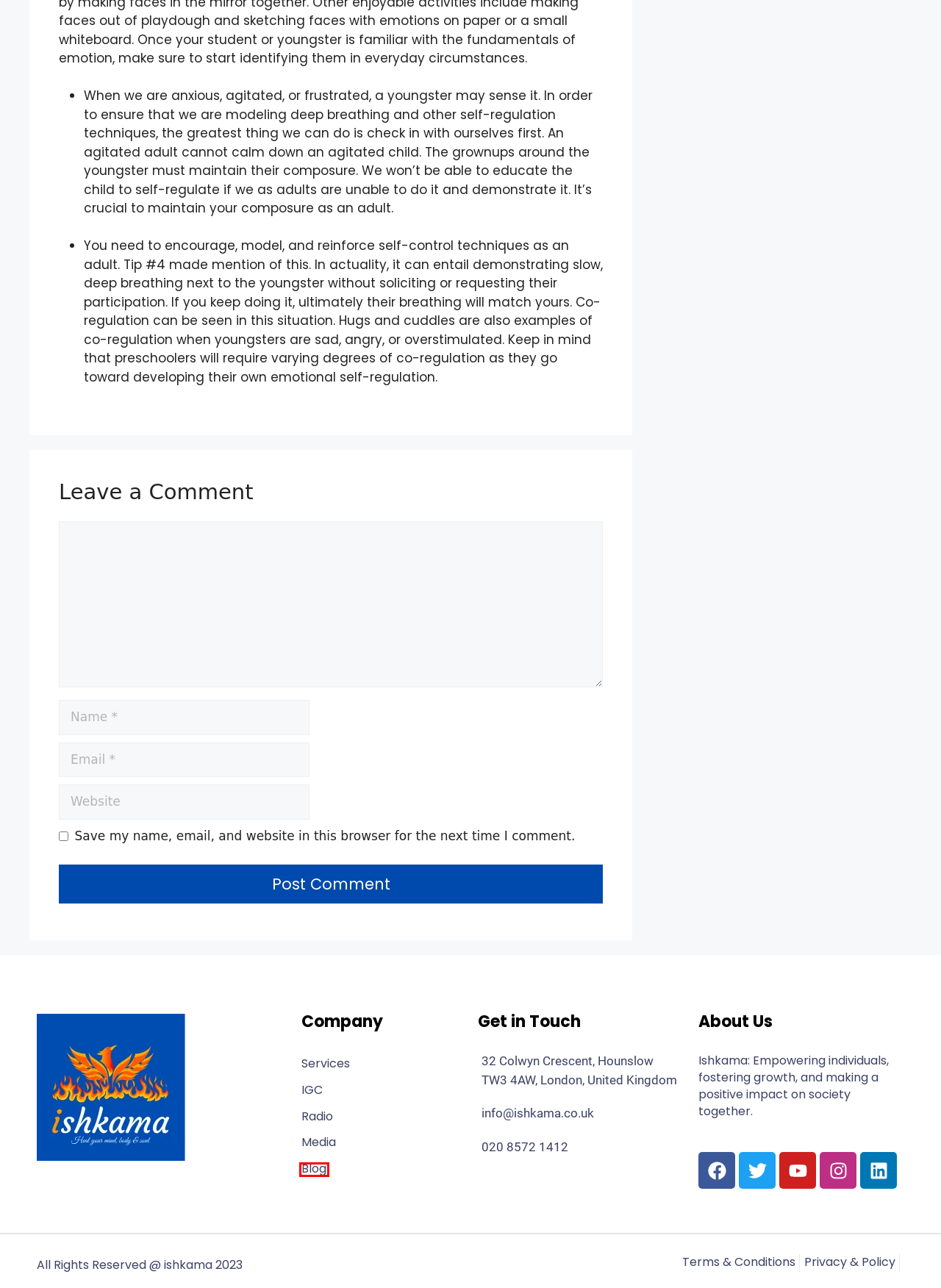Inspect the provided webpage screenshot, concentrating on the element within the red bounding box. Select the description that best represents the new webpage after you click the highlighted element. Here are the candidates:
A. How Nature Can Be Your Best Stress-Buster – Ishkama Ltd
B. The Art of Happiness: Strategies for a Fulfilling Life – Ishkama Ltd
C. Yoga for Emotional Intelligence – Ishkama Ltd
D. The Science of Massage: How It Affects Your Body – Ishkama Ltd
E. Manifest Your Best Self – Ishkama Ltd
F. Let’s Talk About Yoga Nidra! – Ishkama Ltd
G. Blog – Ishkama Ltd
H. Media – Ishkama Ltd

G